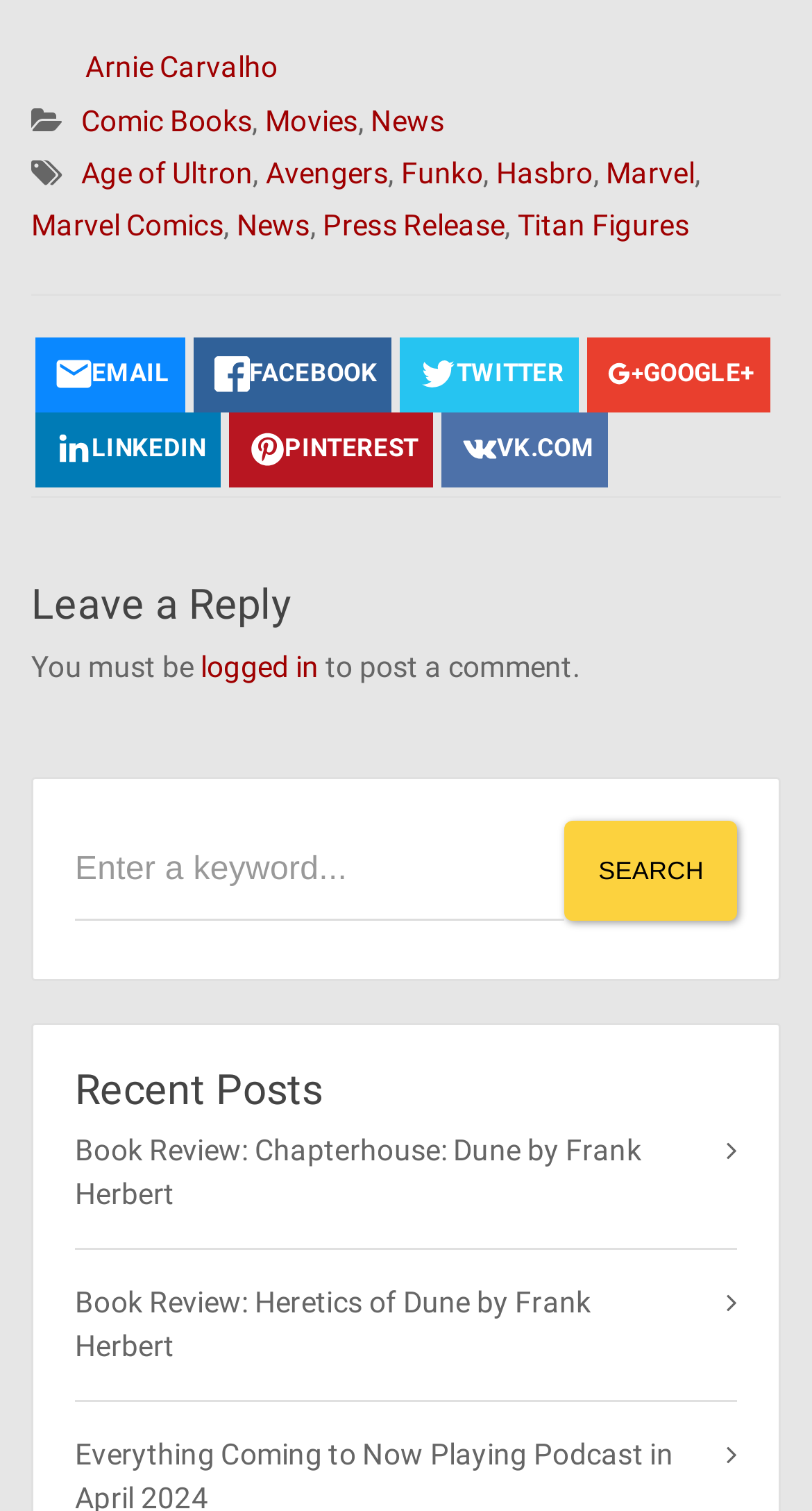Determine the bounding box coordinates for the clickable element required to fulfill the instruction: "Click on Arnie Carvalho". Provide the coordinates as four float numbers between 0 and 1, i.e., [left, top, right, bottom].

[0.105, 0.034, 0.342, 0.056]